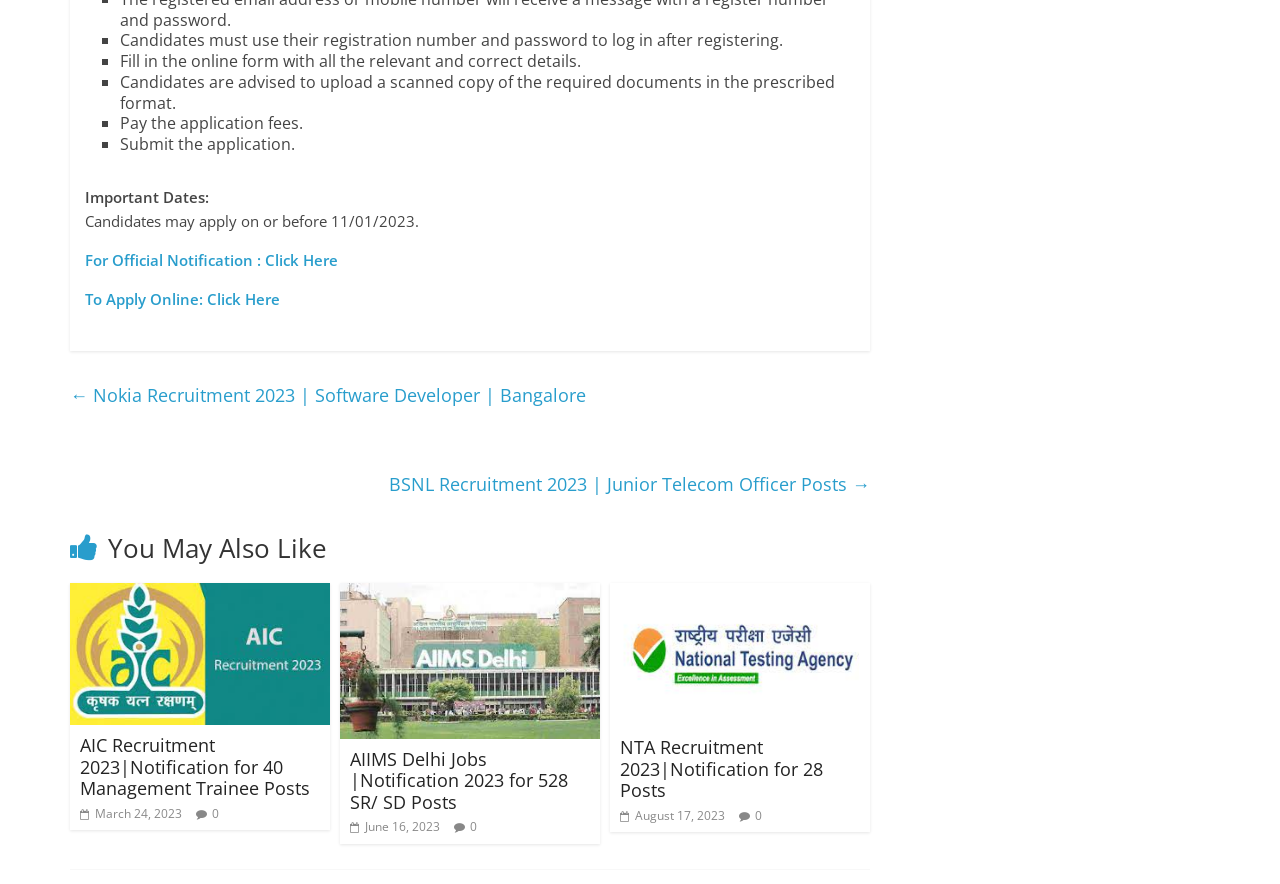What is the title of the recruitment notification with 40 Management Trainee Posts?
We need a detailed and exhaustive answer to the question. Please elaborate.

The webpage provides information about various recruitment notifications, and the title of the notification with 40 Management Trainee Posts is 'AIC Recruitment 2023', as indicated by the link element with ID 140 and heading element with ID 141.